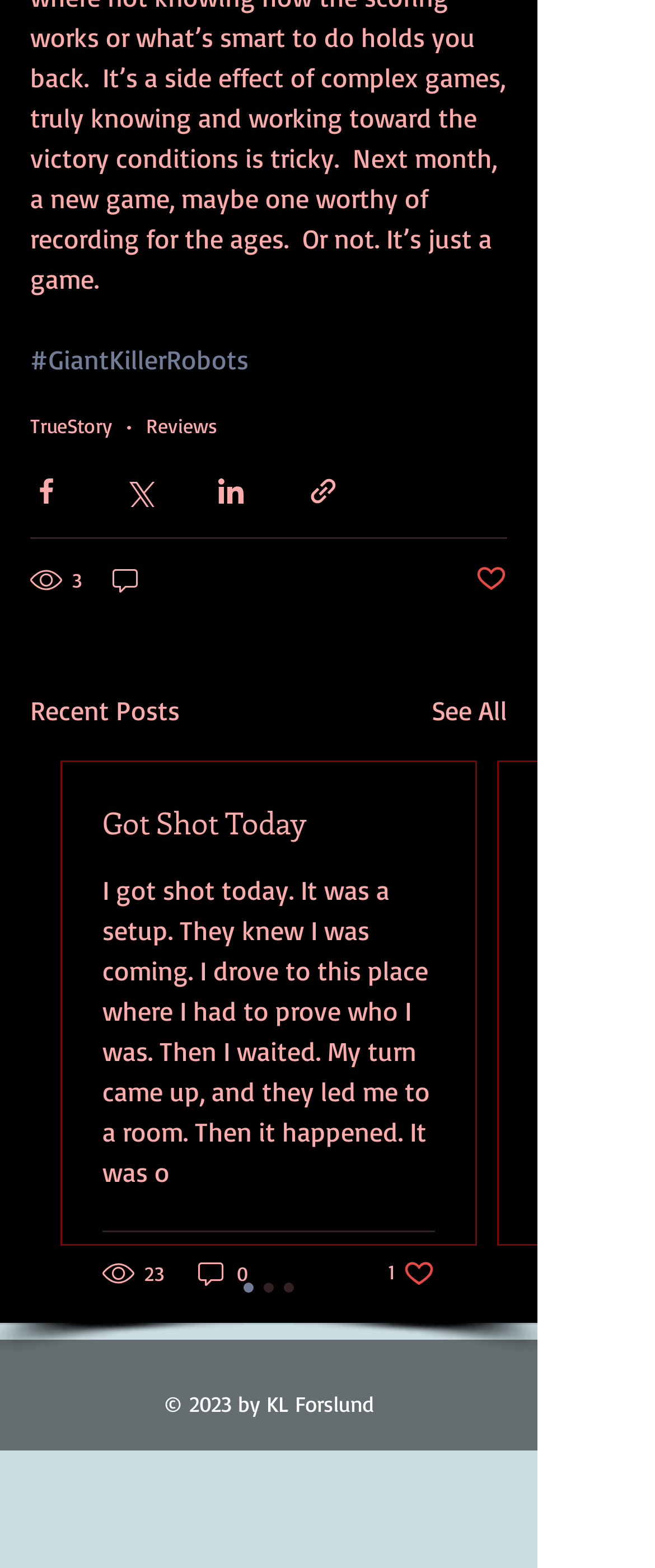Show me the bounding box coordinates of the clickable region to achieve the task as per the instruction: "Check the copyright information".

[0.25, 0.886, 0.571, 0.903]